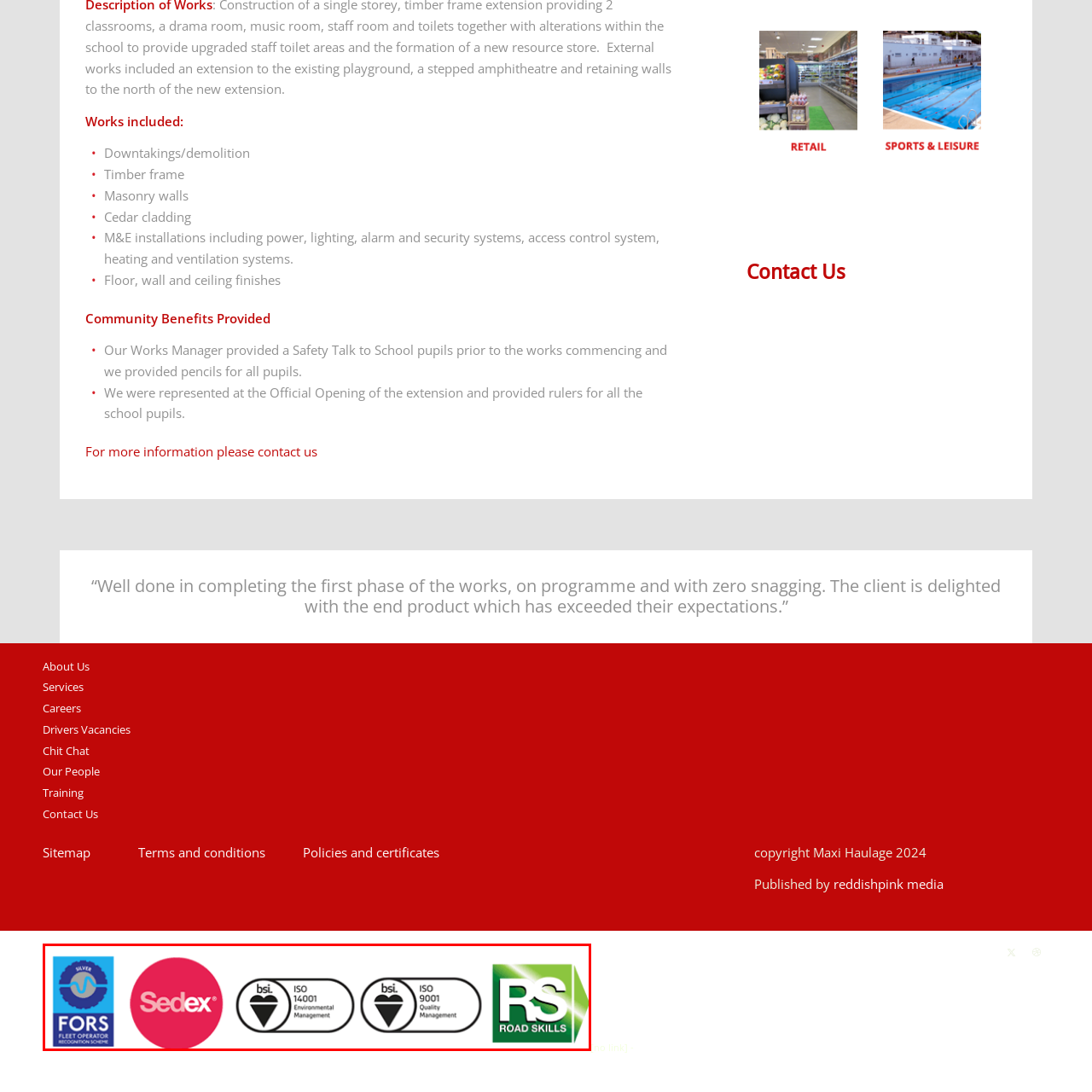What is the focus of the Road Skills logo?
Observe the image enclosed by the red boundary and respond with a one-word or short-phrase answer.

Road safety and skills training